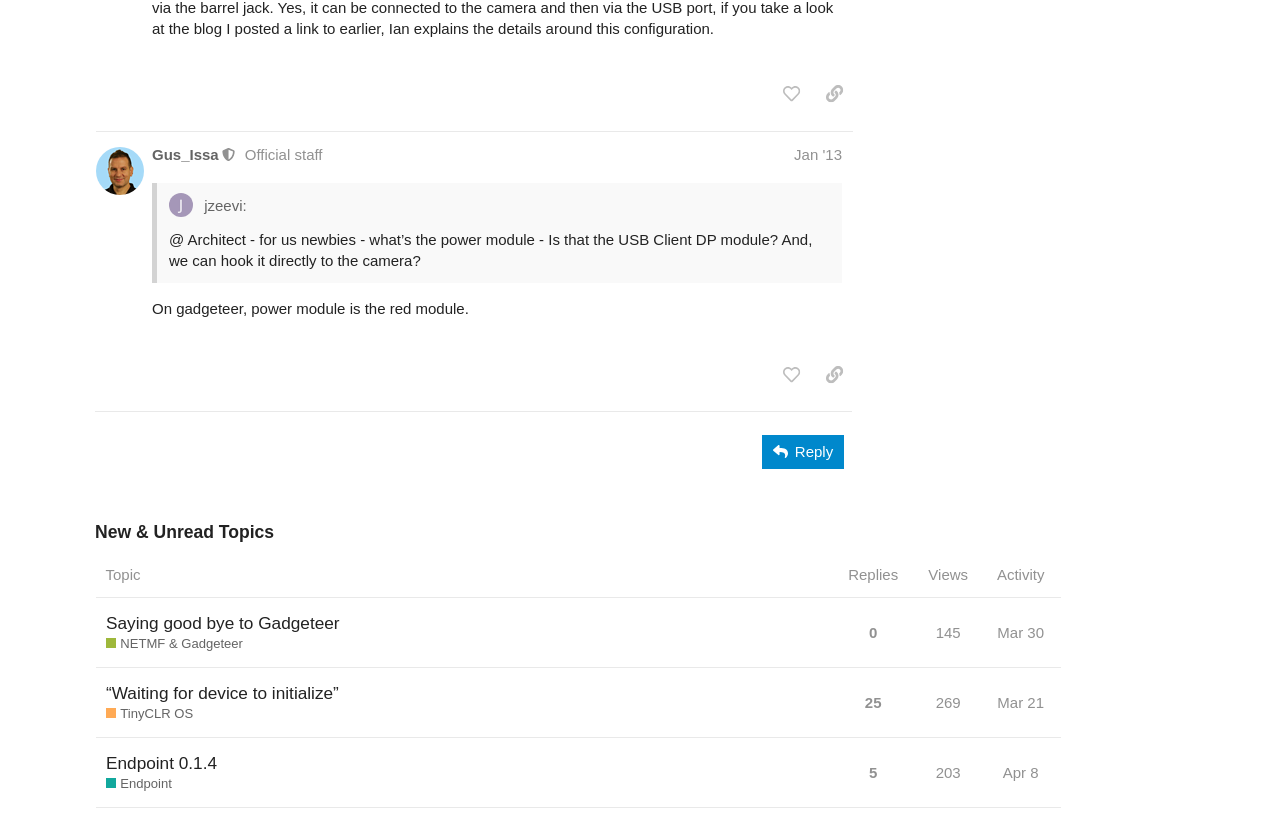Please give a one-word or short phrase response to the following question: 
What is the date of the topic 'Endpoint 0.1.4 Endpoint'?

Apr 8